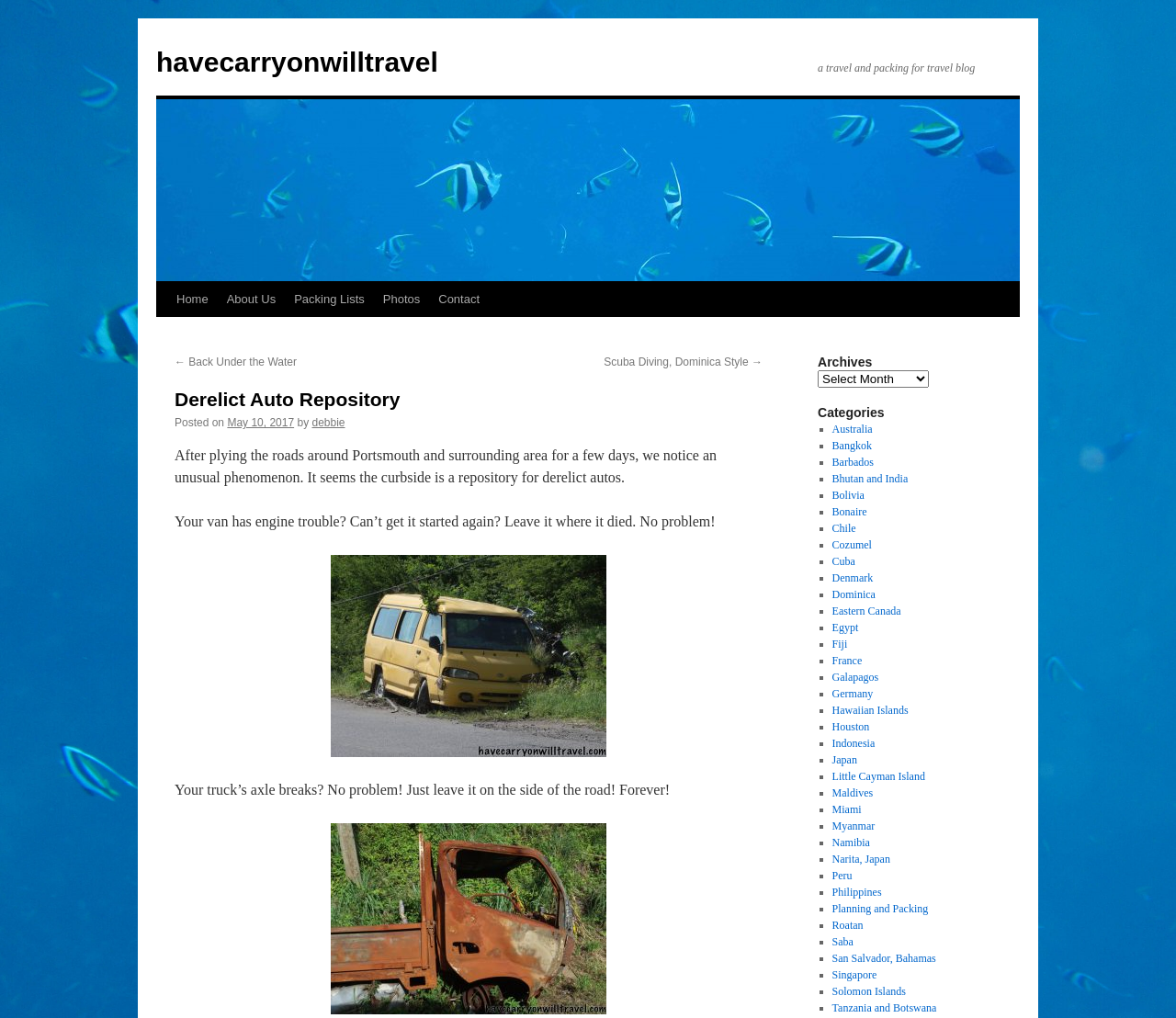What is the name of the blog?
Can you provide a detailed and comprehensive answer to the question?

The name of the blog can be found in the top-left corner of the webpage, where it says 'havecarryonwilltravel' in a link format.